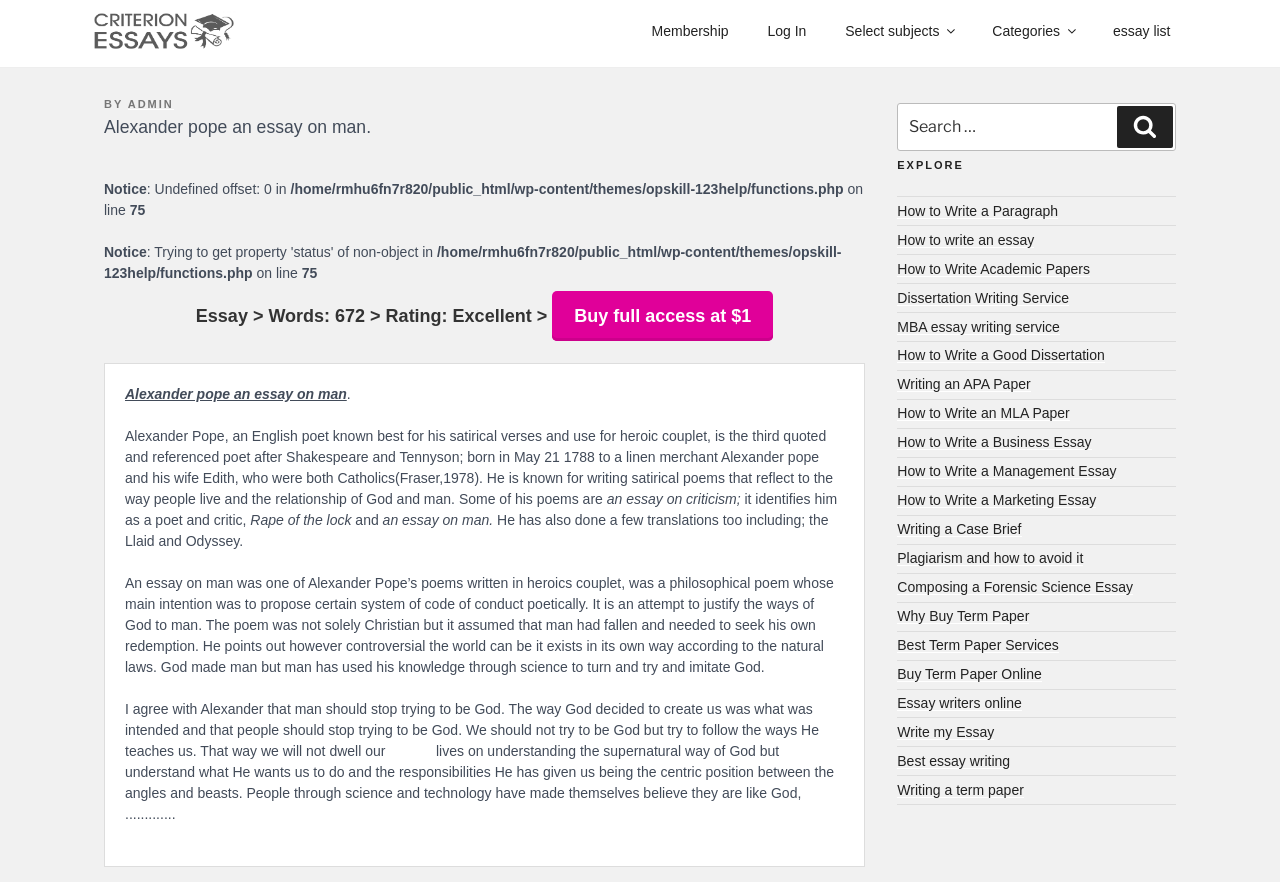Using details from the image, please answer the following question comprehensively:
What is the name of the poem that identifies Alexander Pope as a poet and critic?

The webpage mentions that 'An Essay on Criticism' is one of Alexander Pope's poems that identifies him as a poet and critic. This poem is mentioned in the text as one of his notable works.